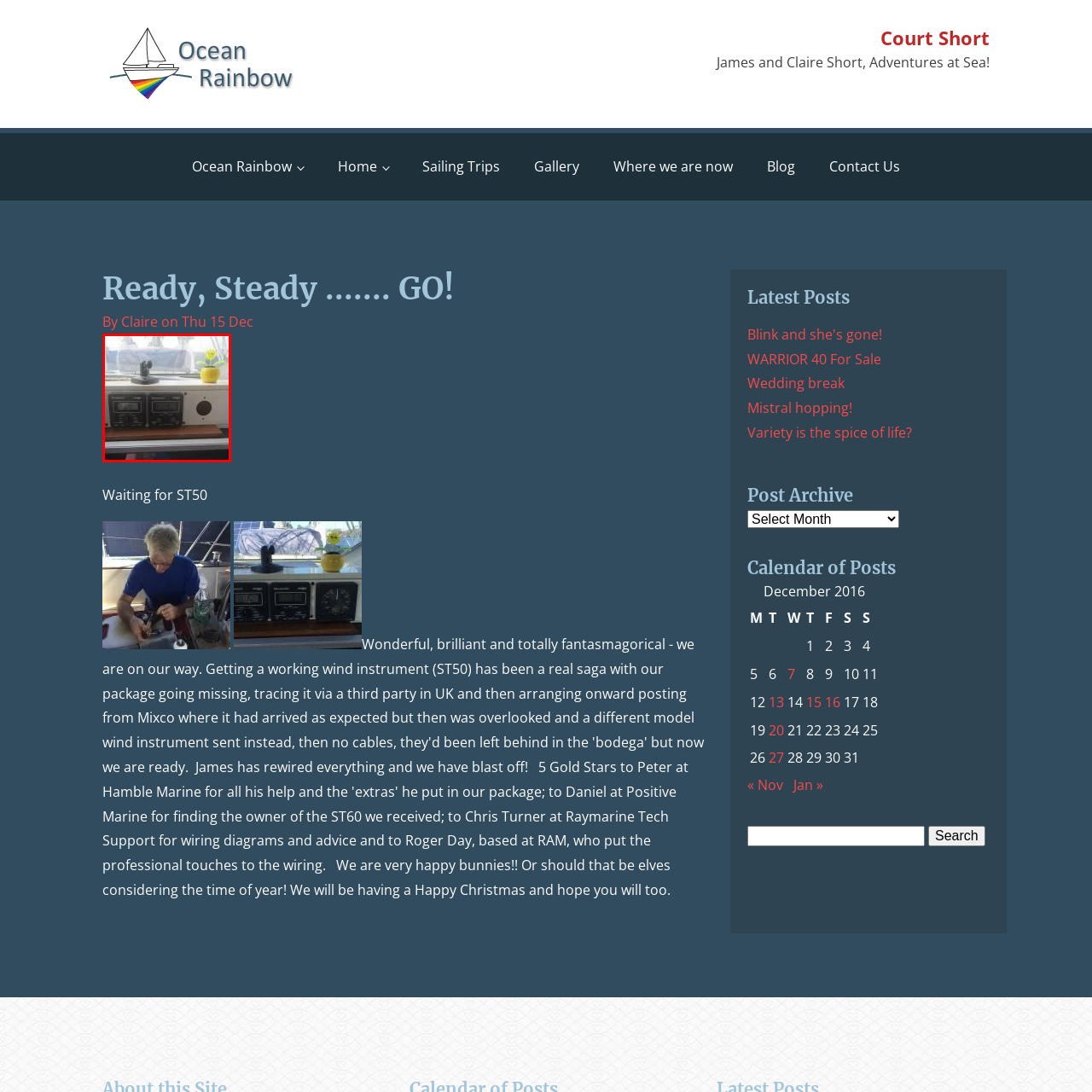What is mounted above the dashboard?
View the image contained within the red box and provide a one-word or short-phrase answer to the question.

A small black camera mount